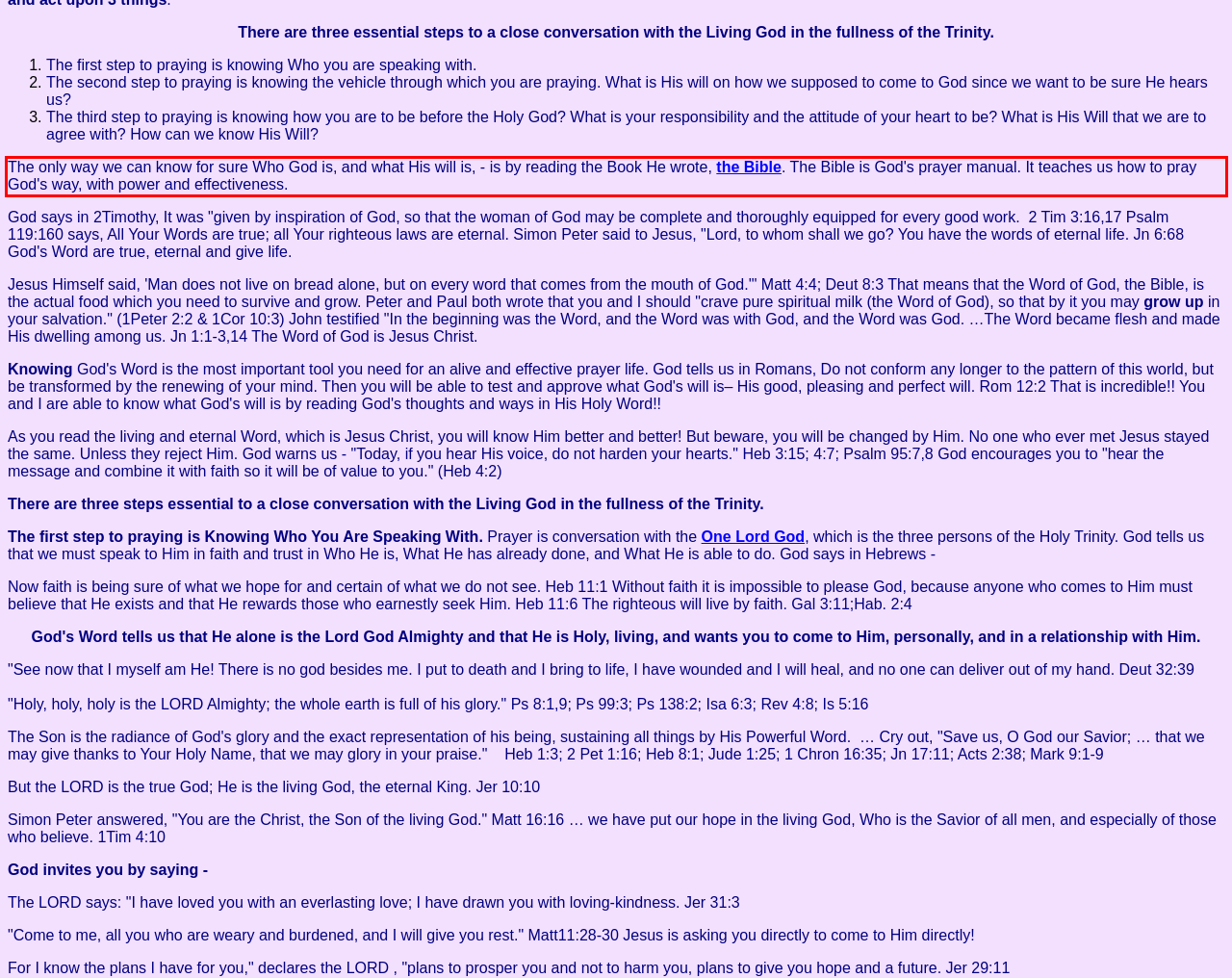Using the webpage screenshot, recognize and capture the text within the red bounding box.

The only way we can know for sure Who God is, and what His will is, - is by reading the Book He wrote, the Bible. The Bible is God's prayer manual. It teaches us how to pray God's way, with power and effectiveness.